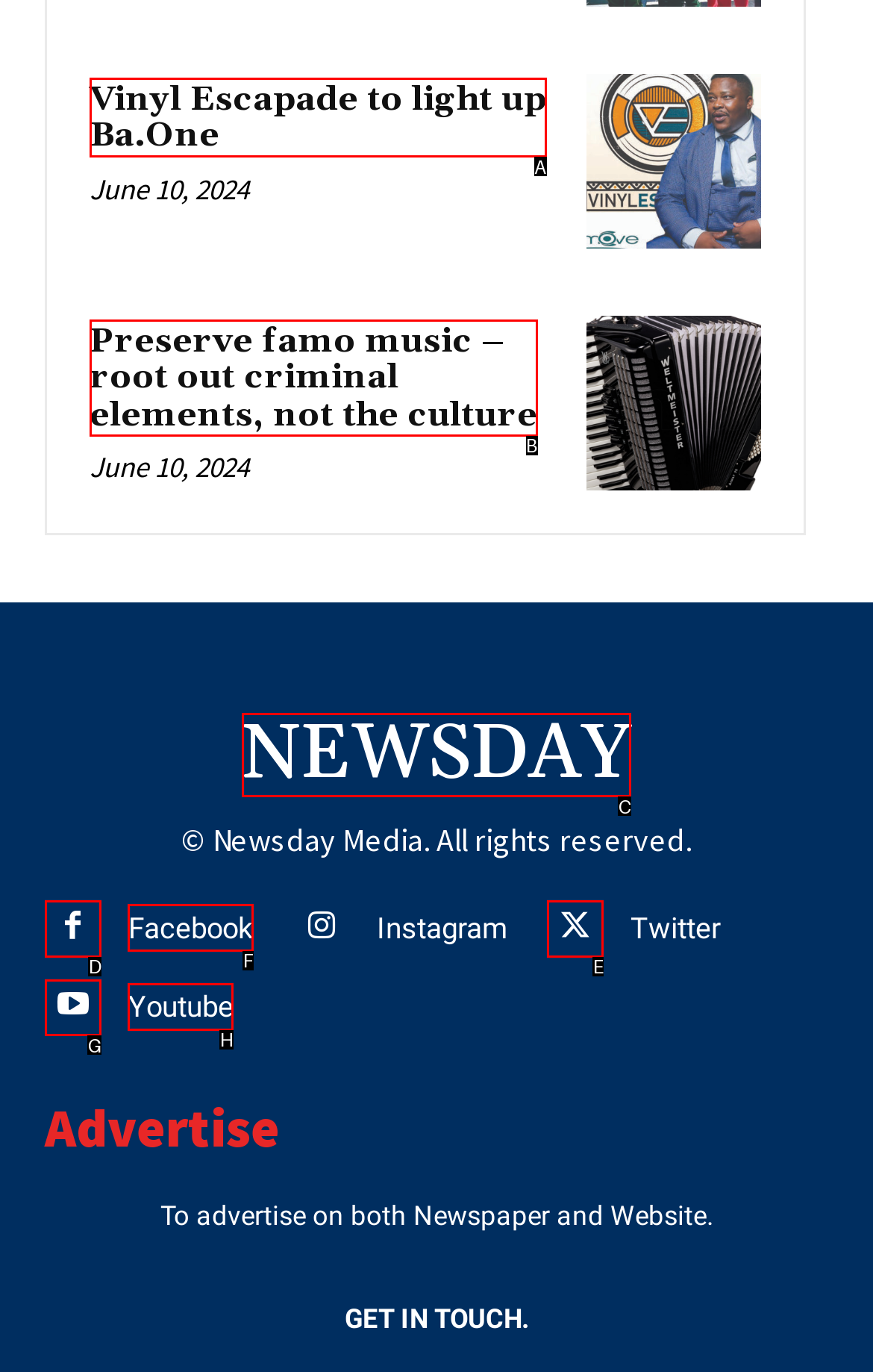Point out the correct UI element to click to carry out this instruction: Visit the 'NEWSDAY' homepage
Answer with the letter of the chosen option from the provided choices directly.

C